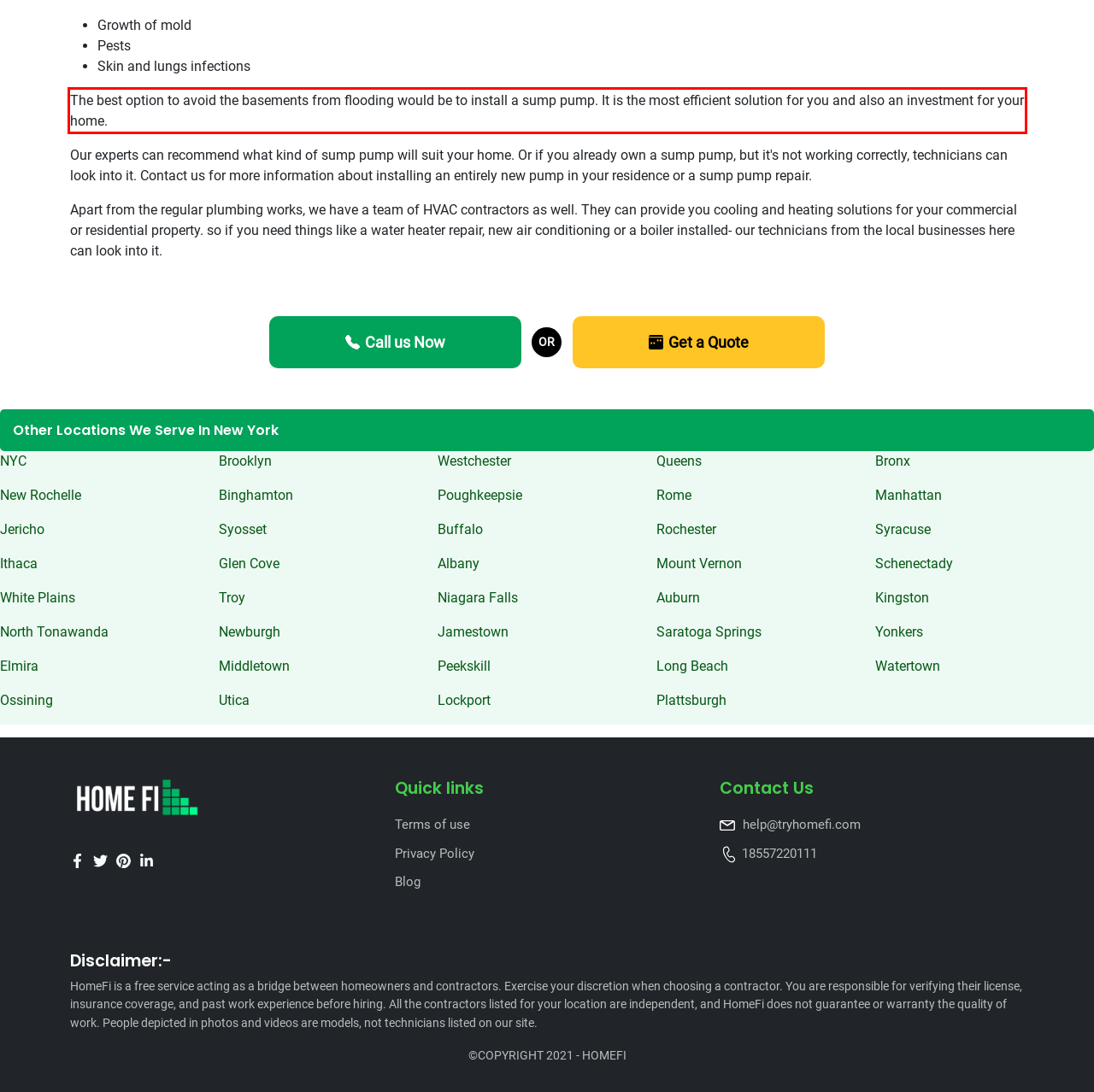Review the screenshot of the webpage and recognize the text inside the red rectangle bounding box. Provide the extracted text content.

The best option to avoid the basements from flooding would be to install a sump pump. It is the most efficient solution for you and also an investment for your home.